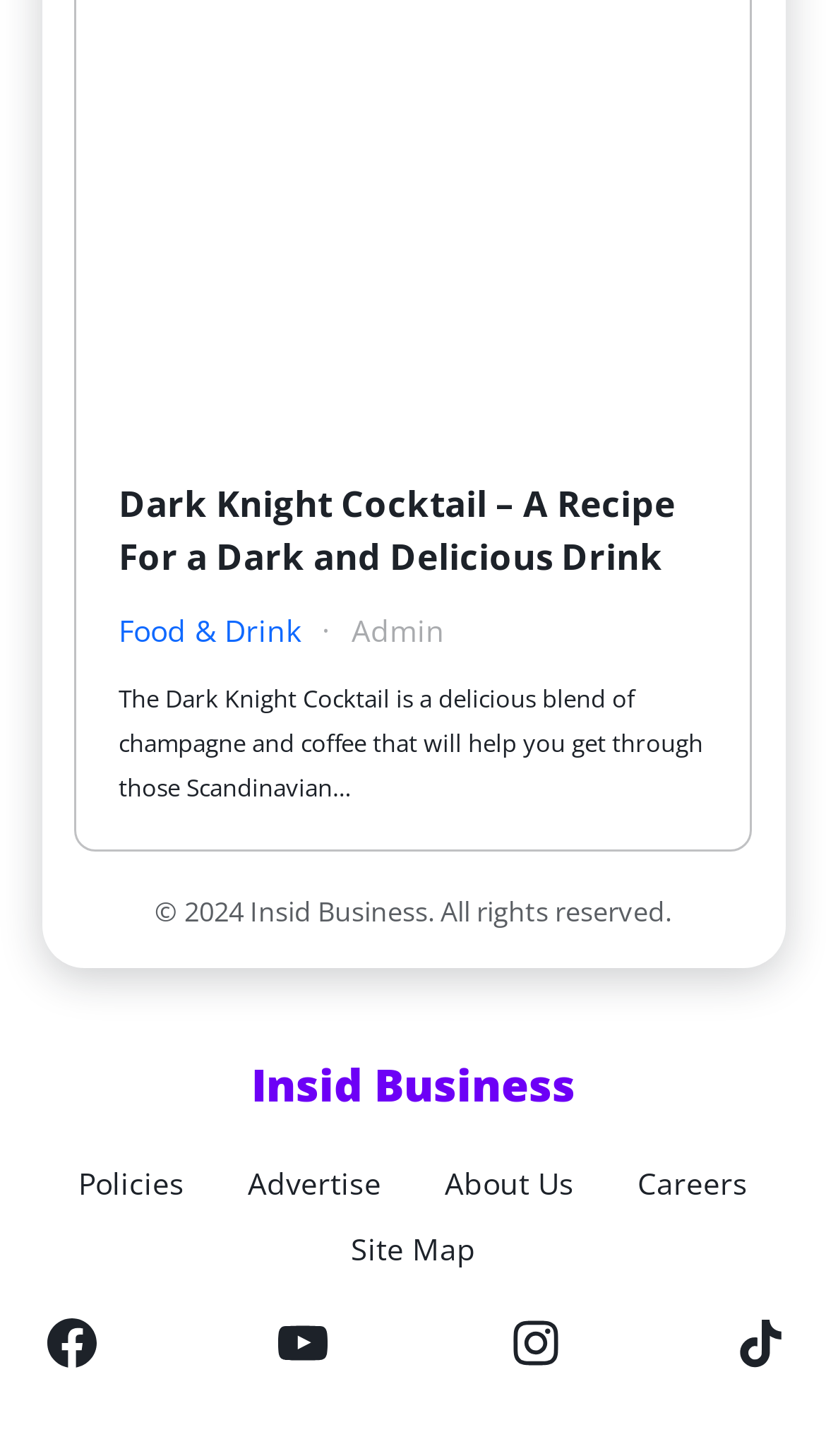Identify the bounding box coordinates of the element that should be clicked to fulfill this task: "Read the article about the Dark Knight Cocktail". The coordinates should be provided as four float numbers between 0 and 1, i.e., [left, top, right, bottom].

[0.144, 0.469, 0.859, 0.552]